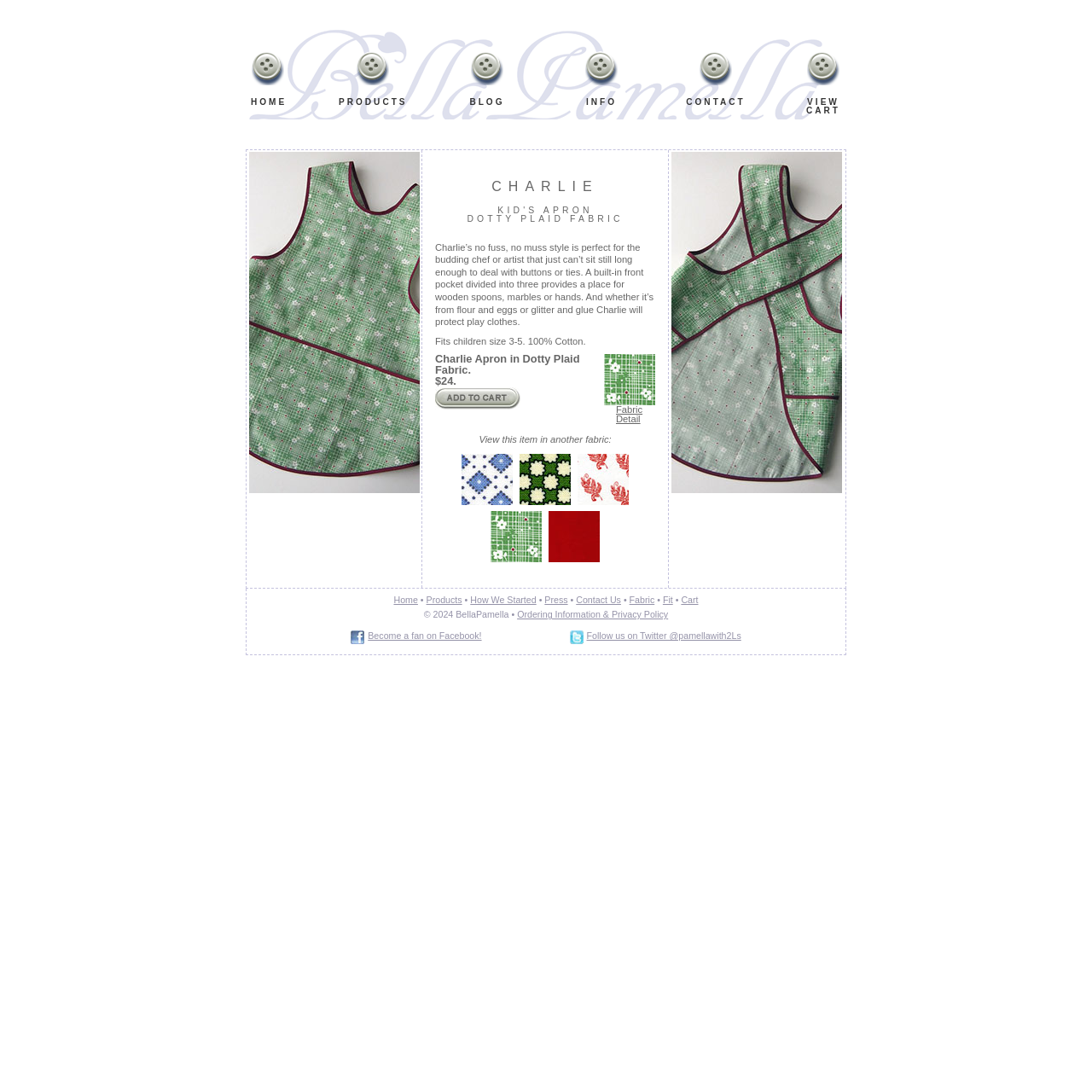Refer to the screenshot and give an in-depth answer to this question: What is the material of the apron?

The material of the apron can be found in the StaticText element with the text '100% Cotton.'. This text indicates that the apron is made of 100% cotton.